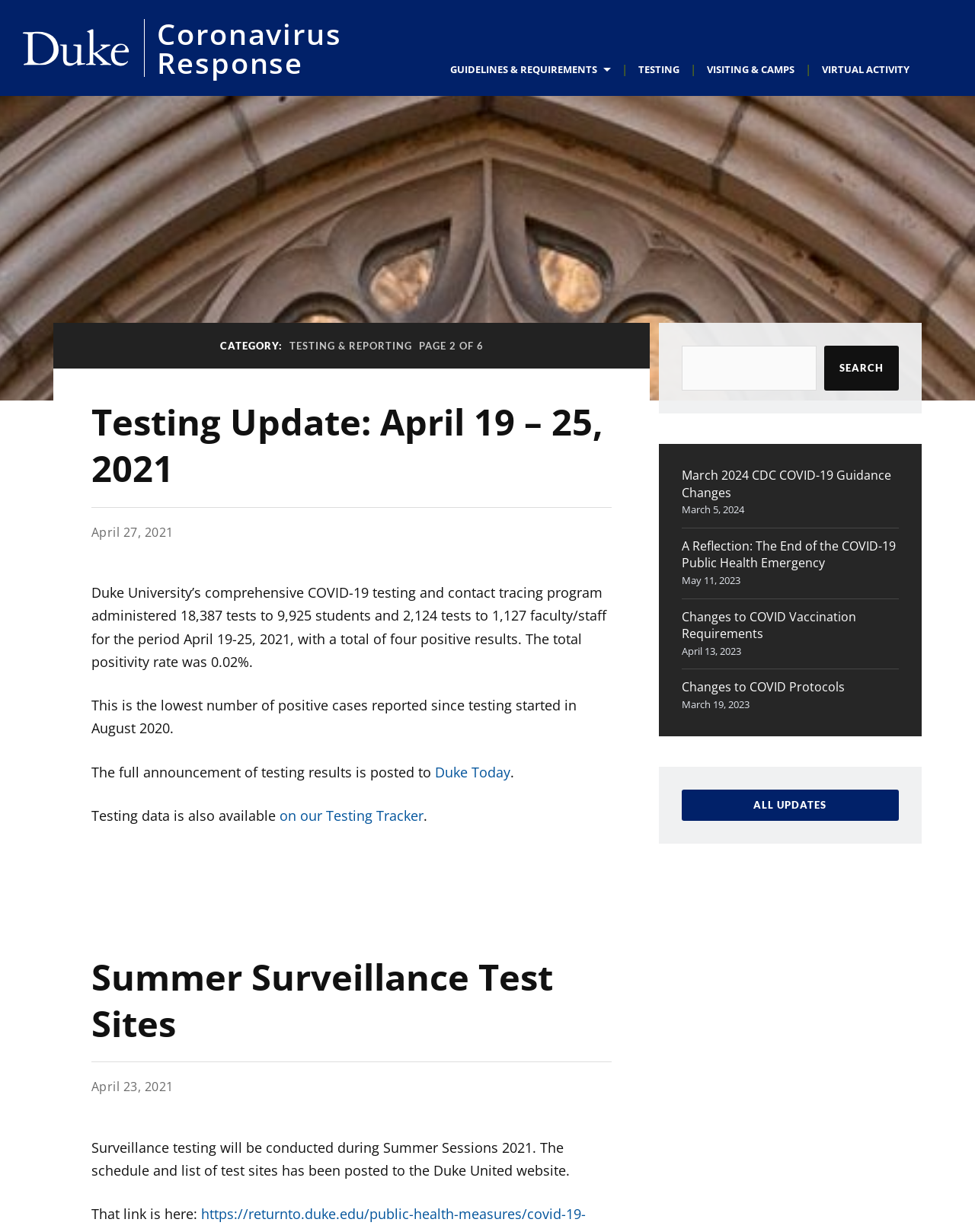Please indicate the bounding box coordinates for the clickable area to complete the following task: "View Testing Update: April 19 – 25, 2021". The coordinates should be specified as four float numbers between 0 and 1, i.e., [left, top, right, bottom].

[0.094, 0.323, 0.618, 0.4]